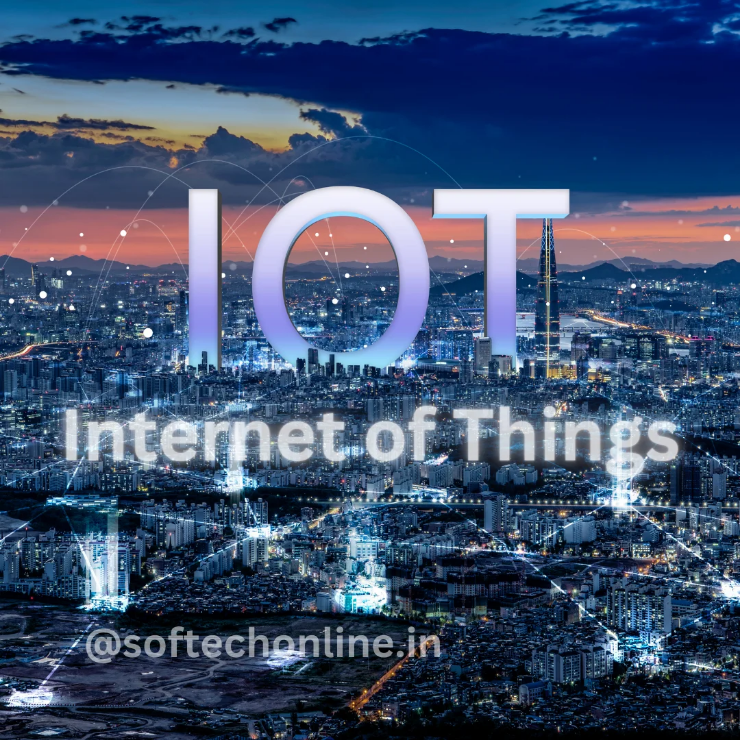What is the theme suggested by the font?
Answer briefly with a single word or phrase based on the image.

Technological